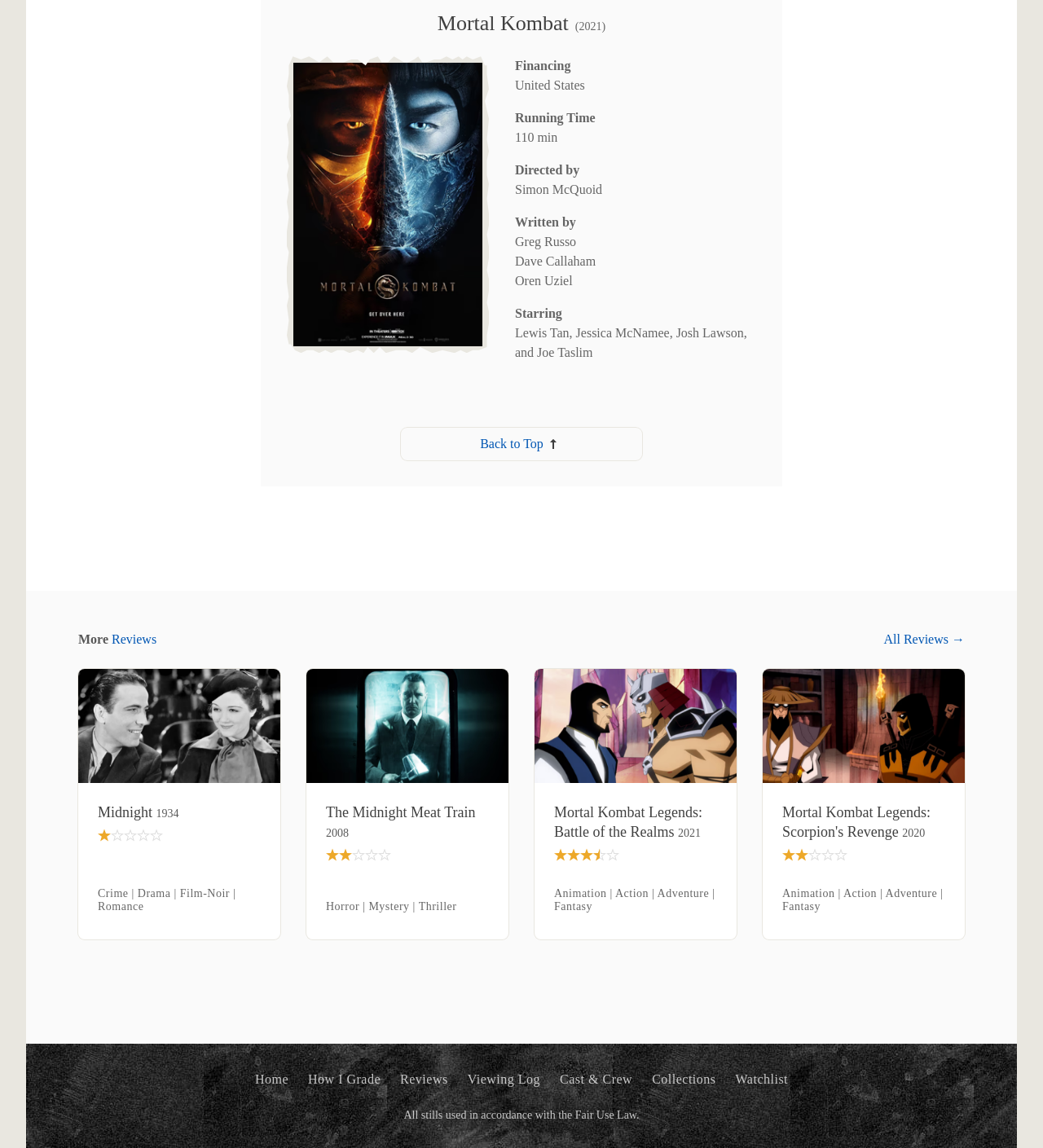Pinpoint the bounding box coordinates for the area that should be clicked to perform the following instruction: "View the 'Mortal Kombat' movie details".

[0.494, 0.049, 0.725, 0.316]